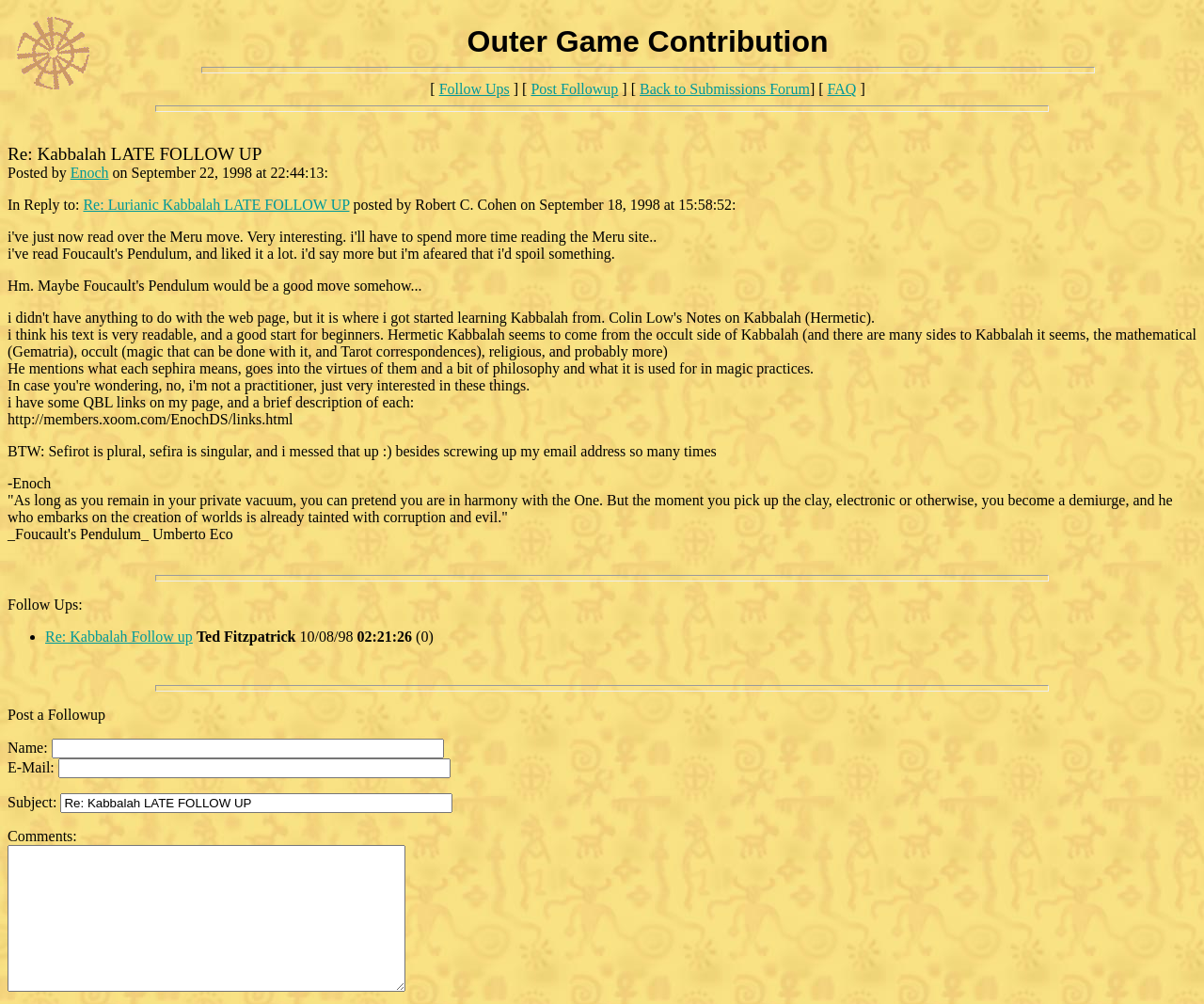Find the bounding box coordinates of the clickable element required to execute the following instruction: "Enter comments in the text box". Provide the coordinates as four float numbers between 0 and 1, i.e., [left, top, right, bottom].

[0.006, 0.842, 0.337, 0.988]